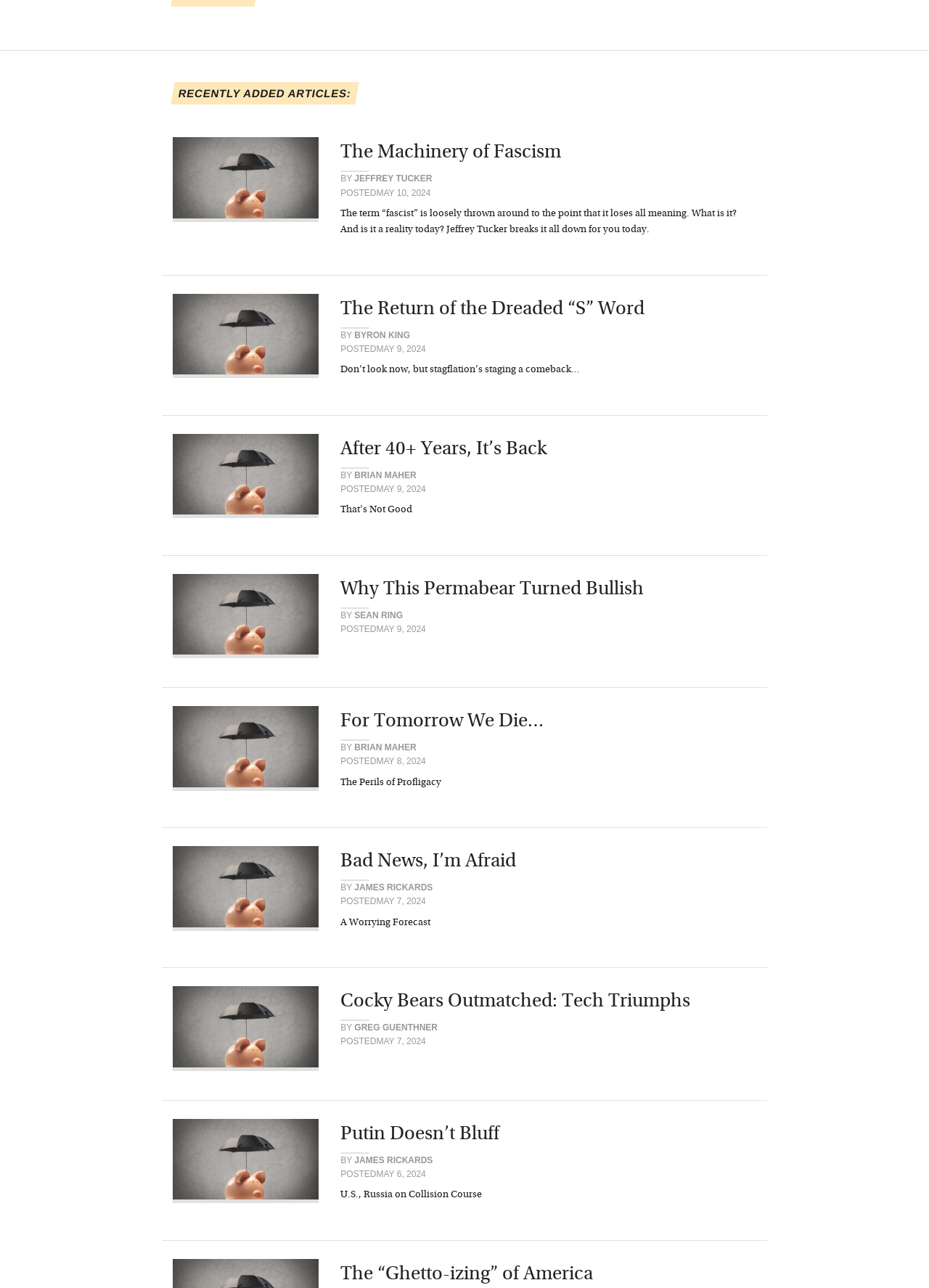Kindly respond to the following question with a single word or a brief phrase: 
Who is the author of the article 'For Tomorrow We Die…'?

BRIAN MAHER